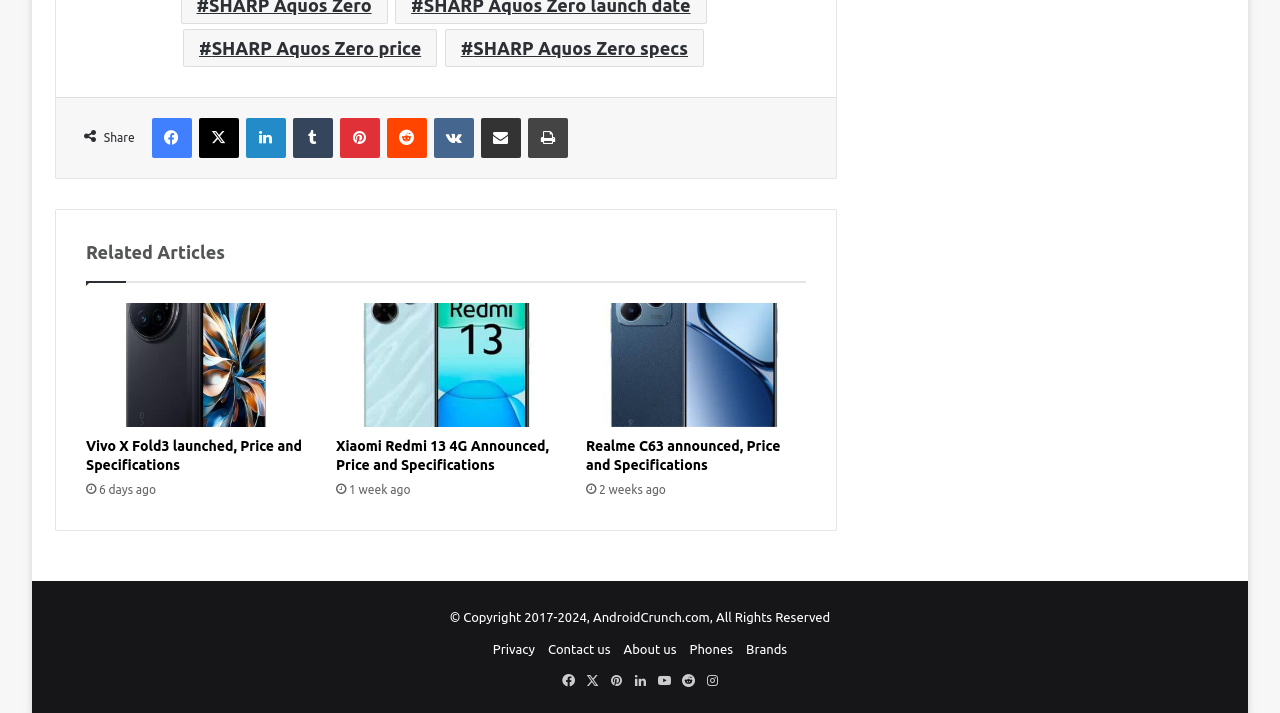Please specify the bounding box coordinates of the region to click in order to perform the following instruction: "Visit AndroidCrunch.com".

[0.463, 0.855, 0.557, 0.875]